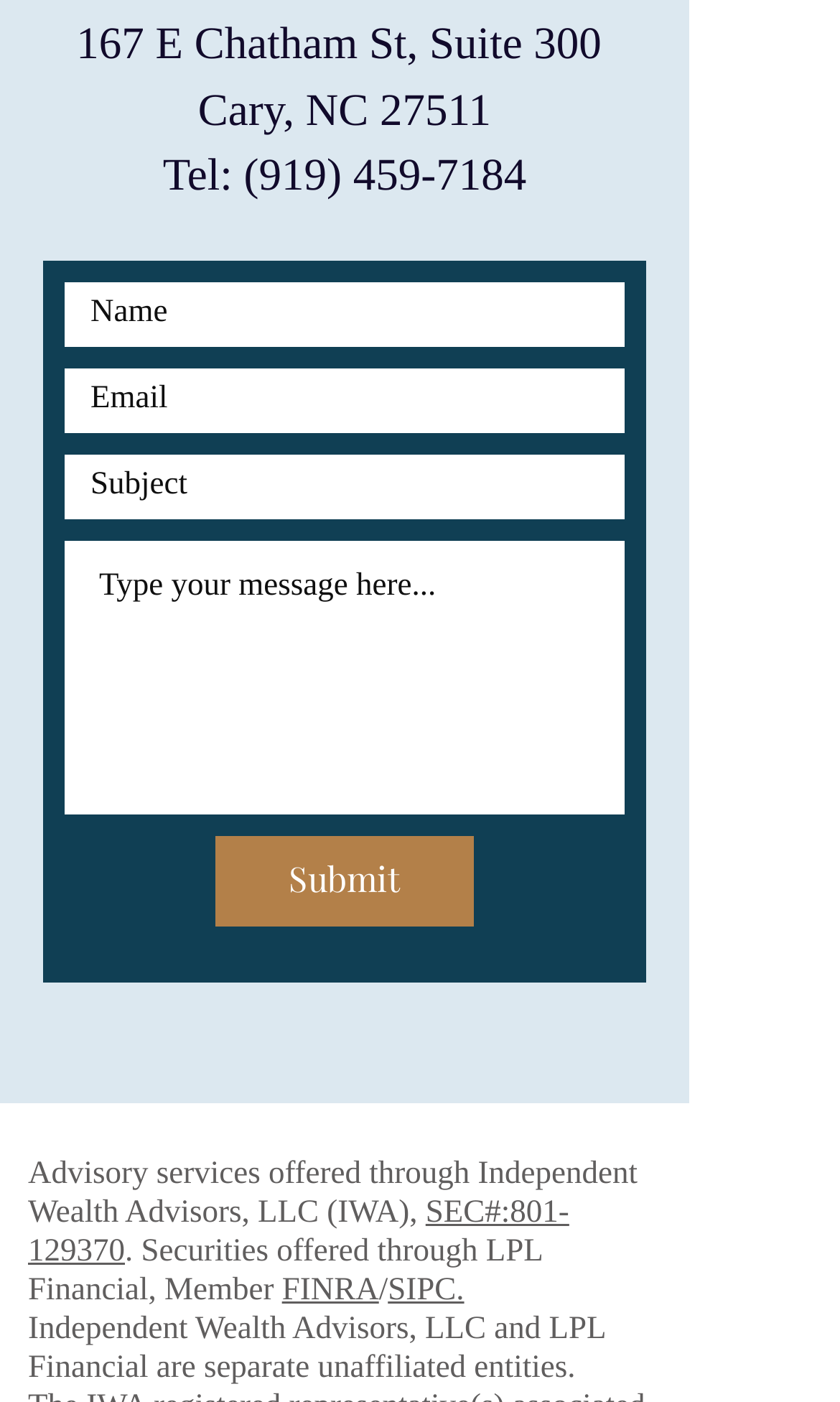Show the bounding box coordinates of the element that should be clicked to complete the task: "View SEC information".

[0.033, 0.852, 0.678, 0.904]